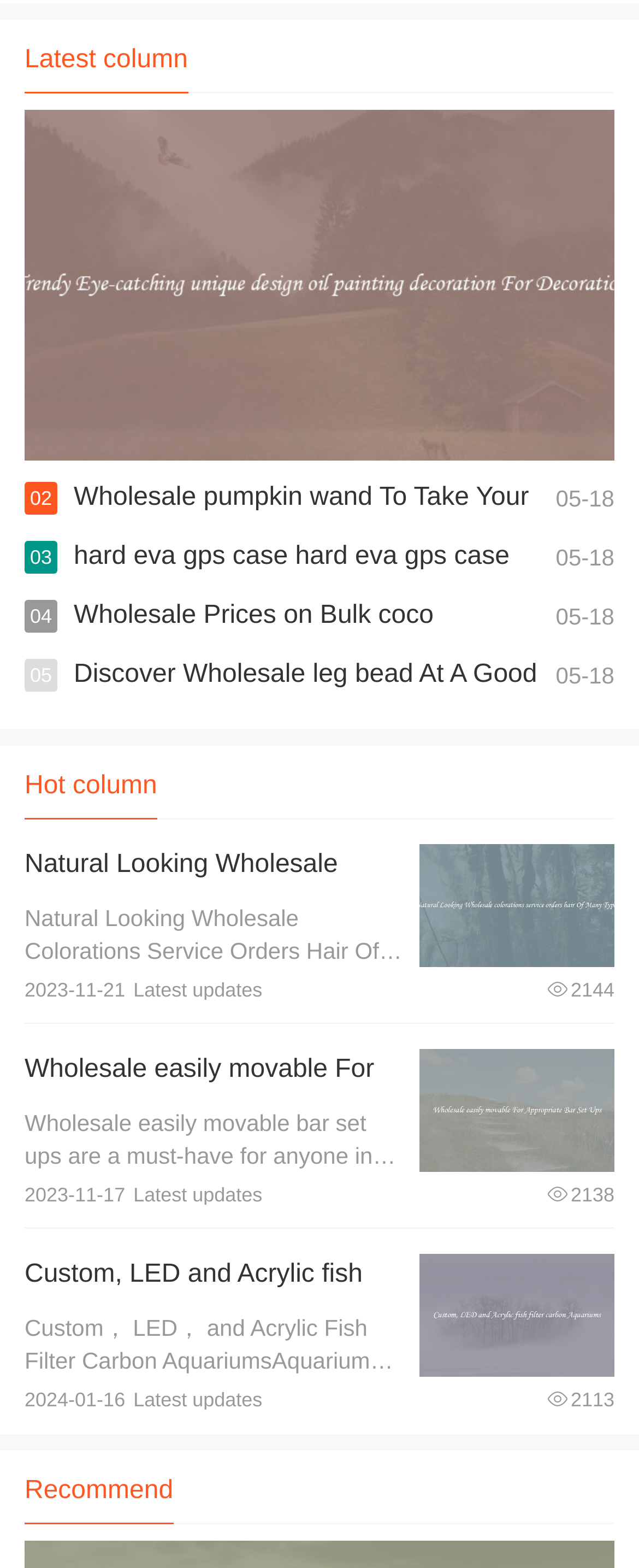Determine the bounding box coordinates of the clickable region to carry out the instruction: "Learn about natural looking wholesale colorations service orders hair".

[0.038, 0.543, 0.586, 0.613]